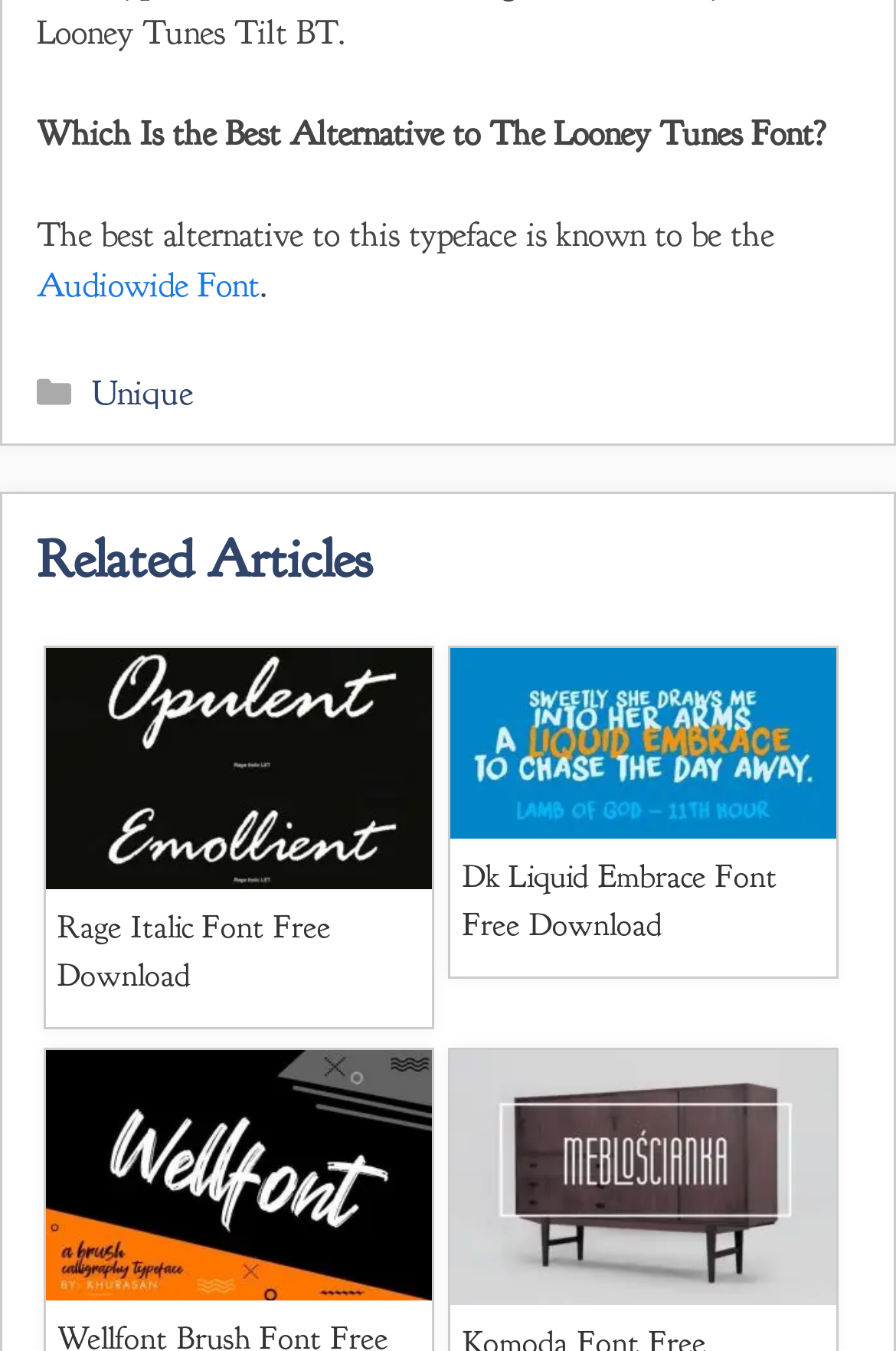Please specify the coordinates of the bounding box for the element that should be clicked to carry out this instruction: "View the Rage Italic Font Free Download article". The coordinates must be four float numbers between 0 and 1, formatted as [left, top, right, bottom].

[0.051, 0.658, 0.483, 0.75]